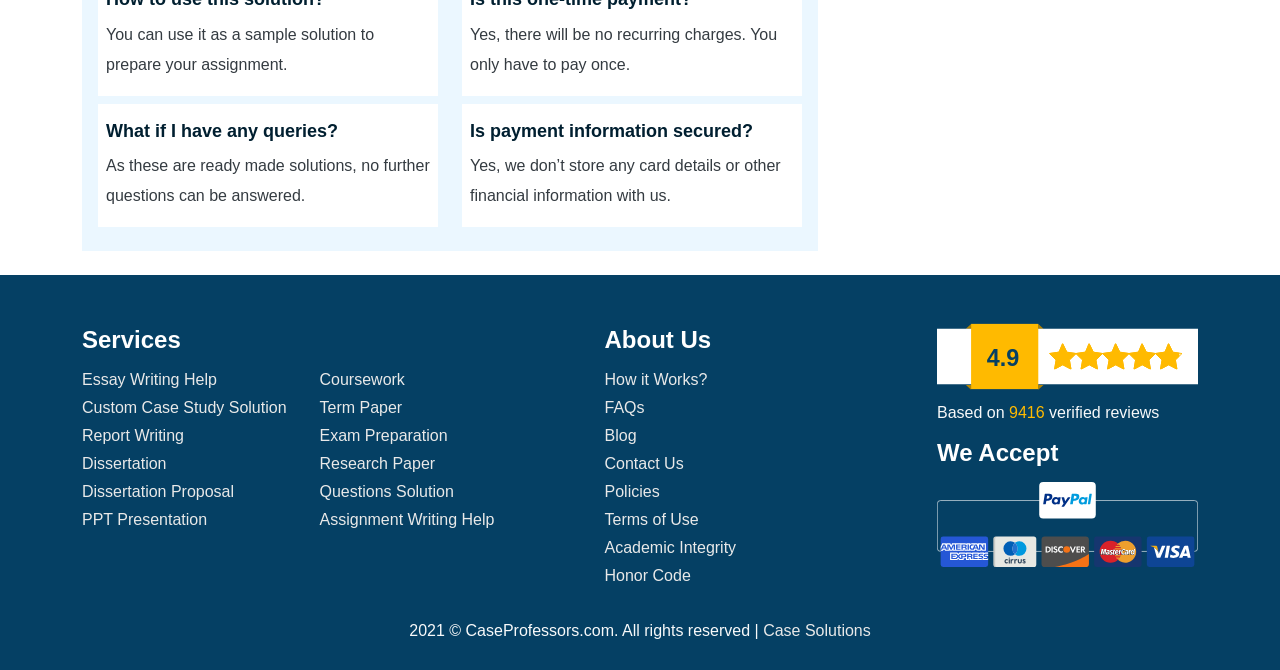Determine the bounding box coordinates for the clickable element to execute this instruction: "Click on Essay Writing Help". Provide the coordinates as four float numbers between 0 and 1, i.e., [left, top, right, bottom].

[0.064, 0.55, 0.231, 0.586]